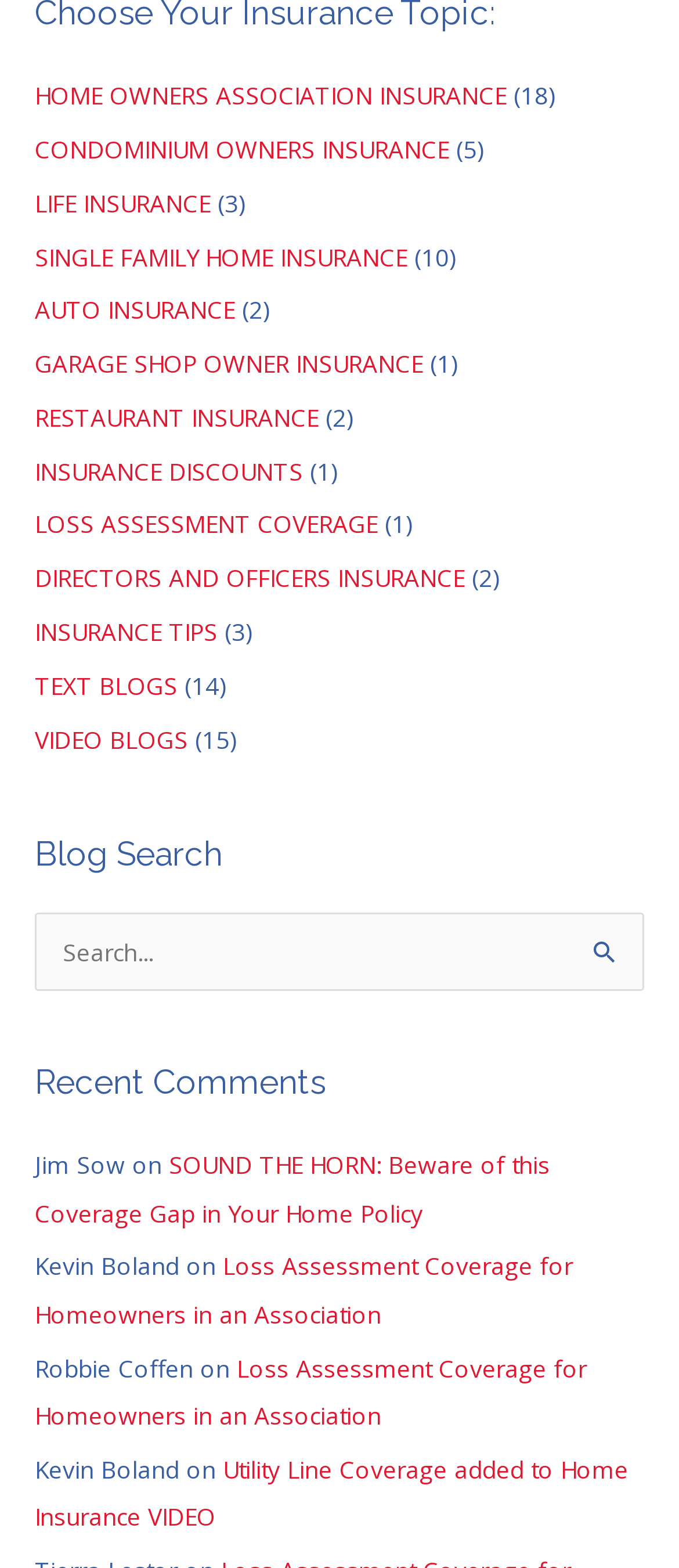Locate the bounding box coordinates of the area you need to click to fulfill this instruction: 'Read recent comments'. The coordinates must be in the form of four float numbers ranging from 0 to 1: [left, top, right, bottom].

[0.051, 0.675, 0.949, 0.707]